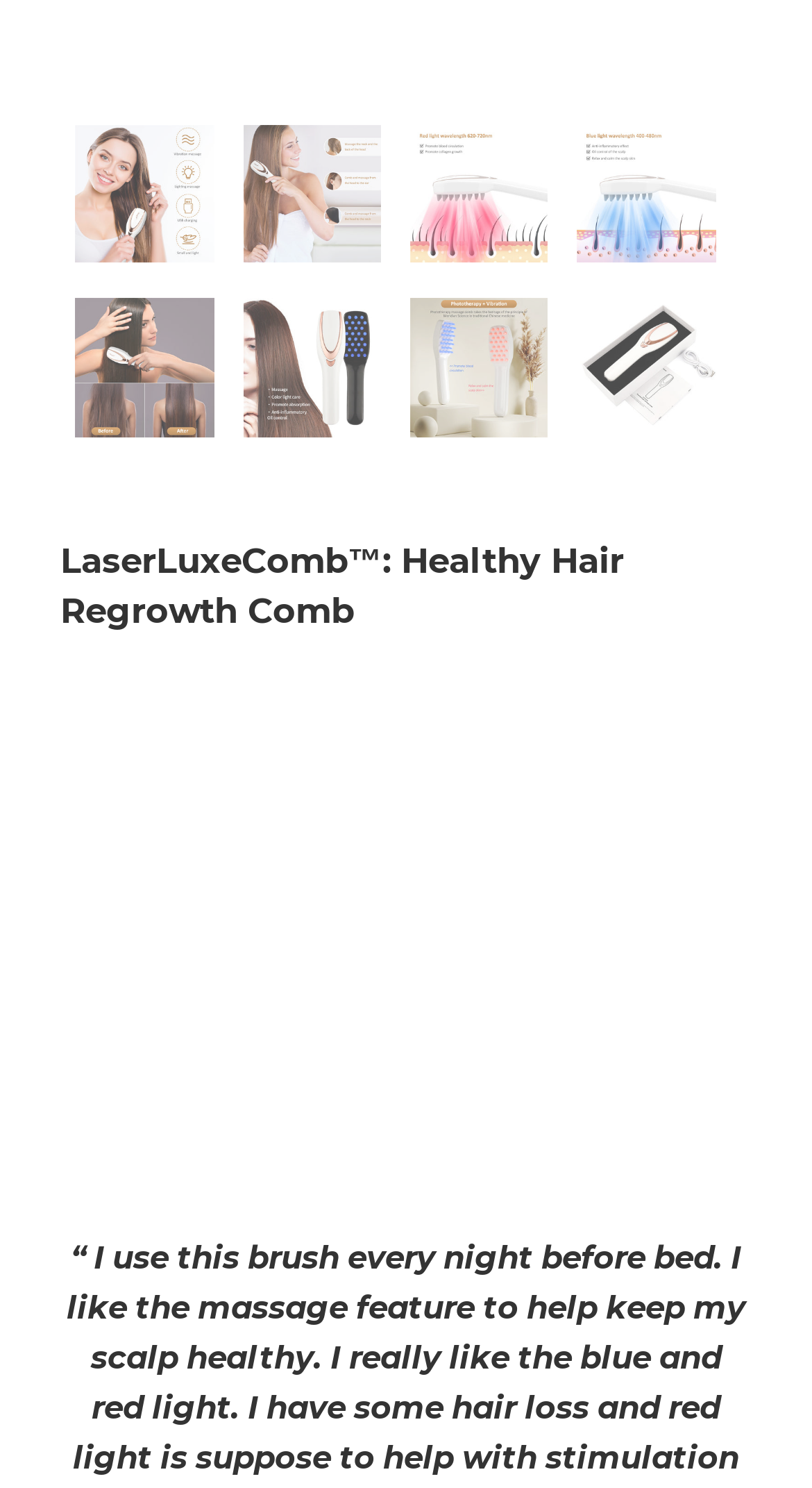Provide a single word or phrase answer to the question: 
What is the price of the LaserLuxeComb™?

$57.44